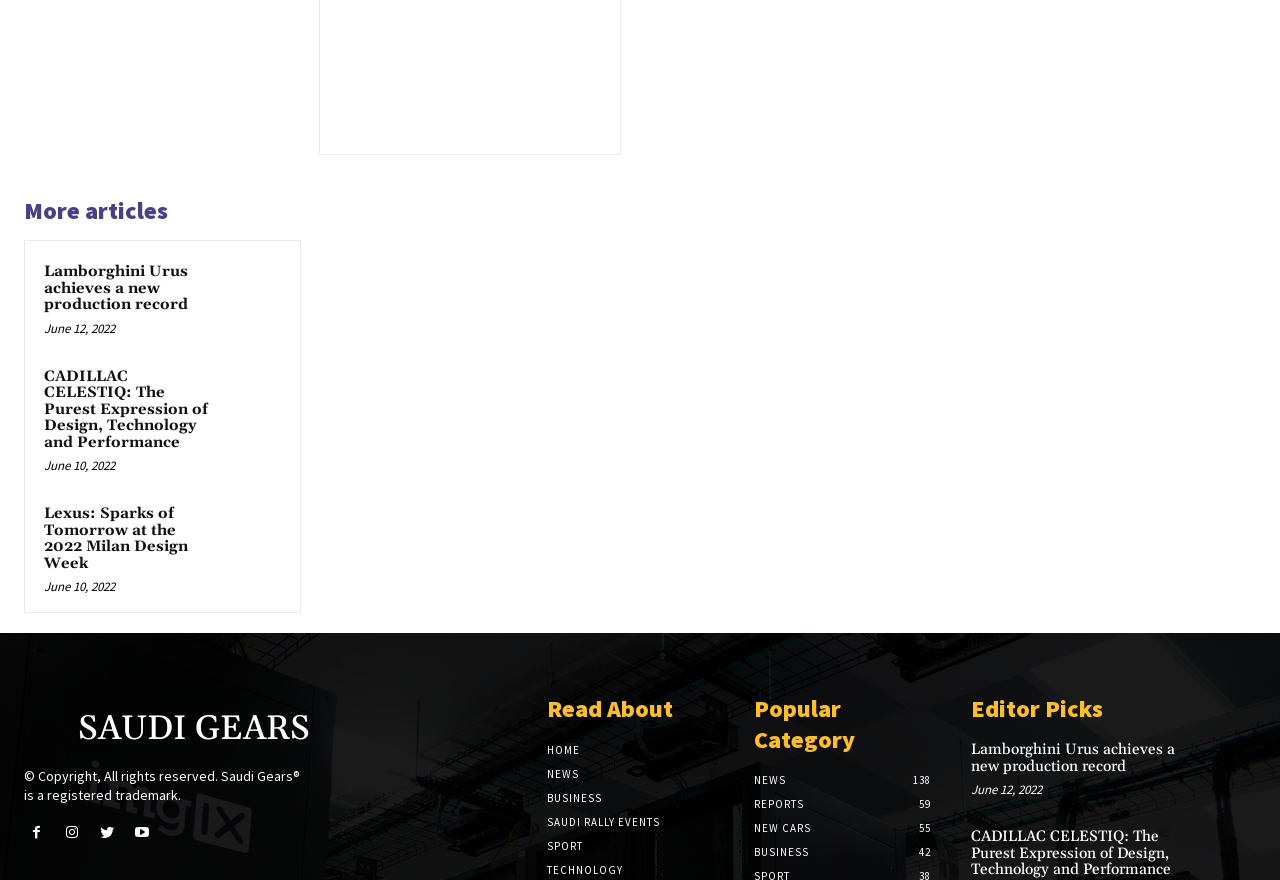What is the name of the website?
Please look at the screenshot and answer using one word or phrase.

Saudi Gears